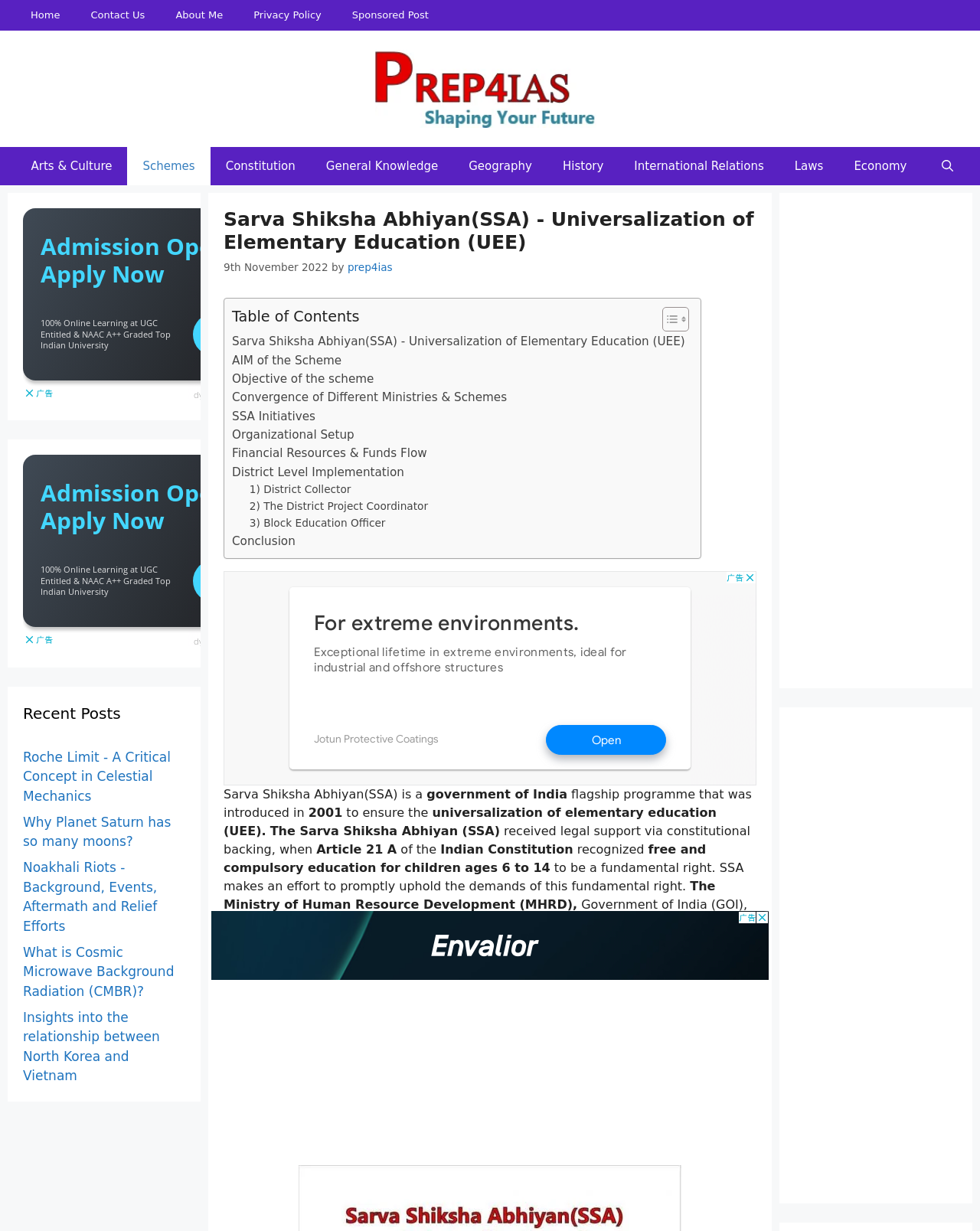Please find the bounding box for the UI element described by: "3) Block Education Officer".

[0.255, 0.418, 0.393, 0.432]